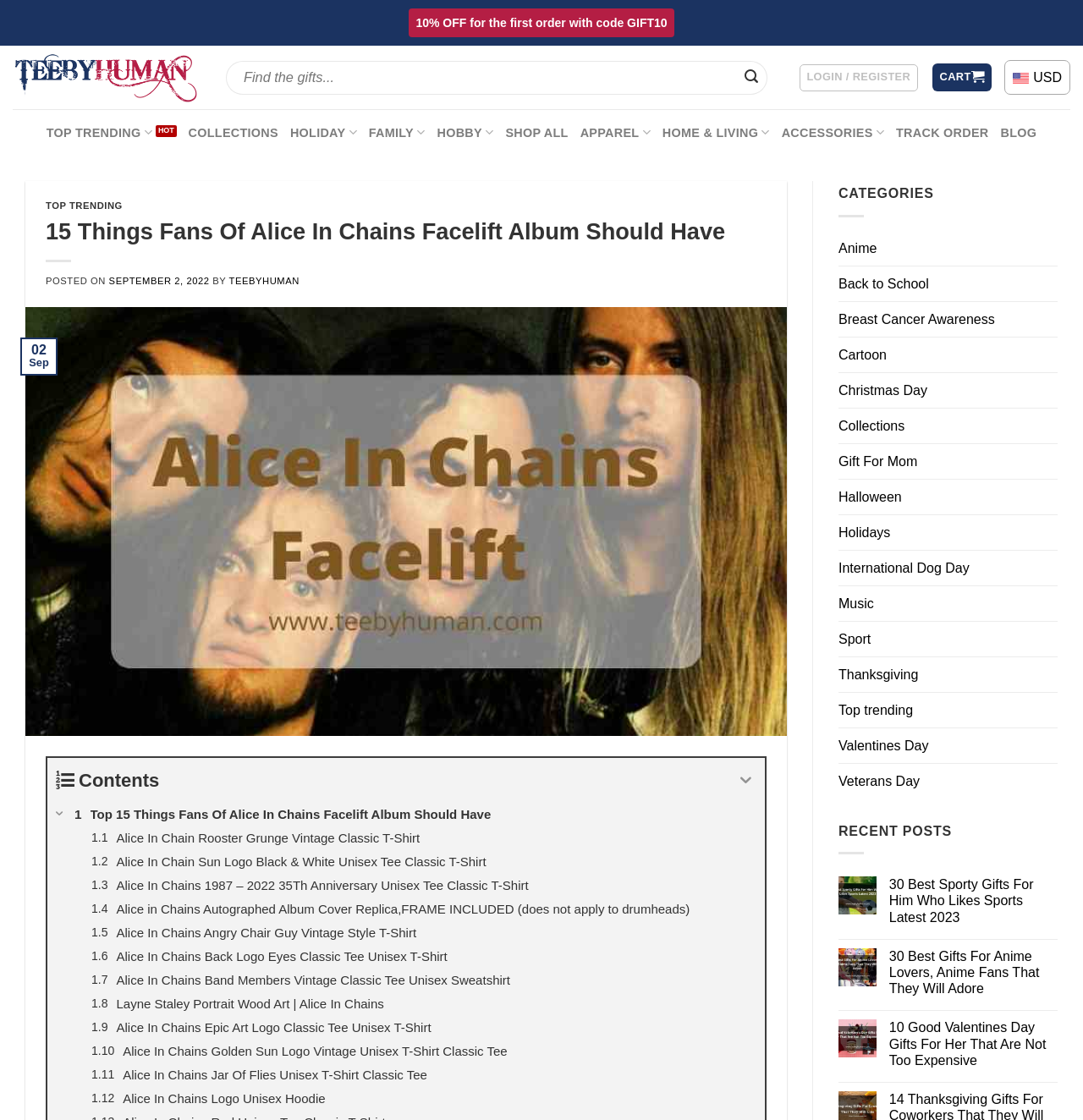Please pinpoint the bounding box coordinates for the region I should click to adhere to this instruction: "Go to the About Us page".

None